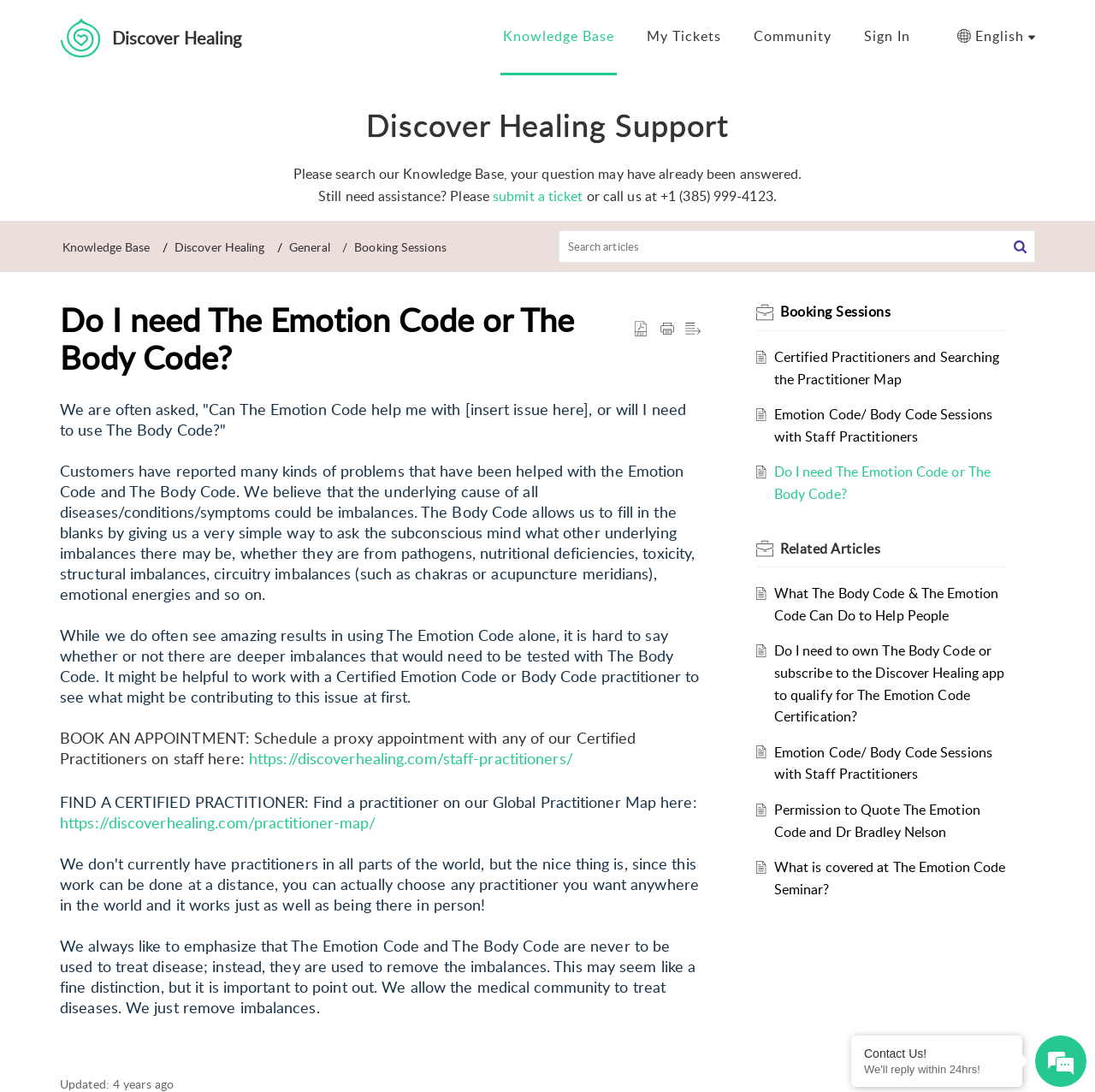Please use the details from the image to answer the following question comprehensively:
What is the role of the subconscious mind in The Body Code?

According to the webpage, The Body Code uses the subconscious mind to identify underlying imbalances that may be contributing to diseases or conditions. The subconscious mind is able to provide information about these imbalances, which can then be addressed using The Body Code.